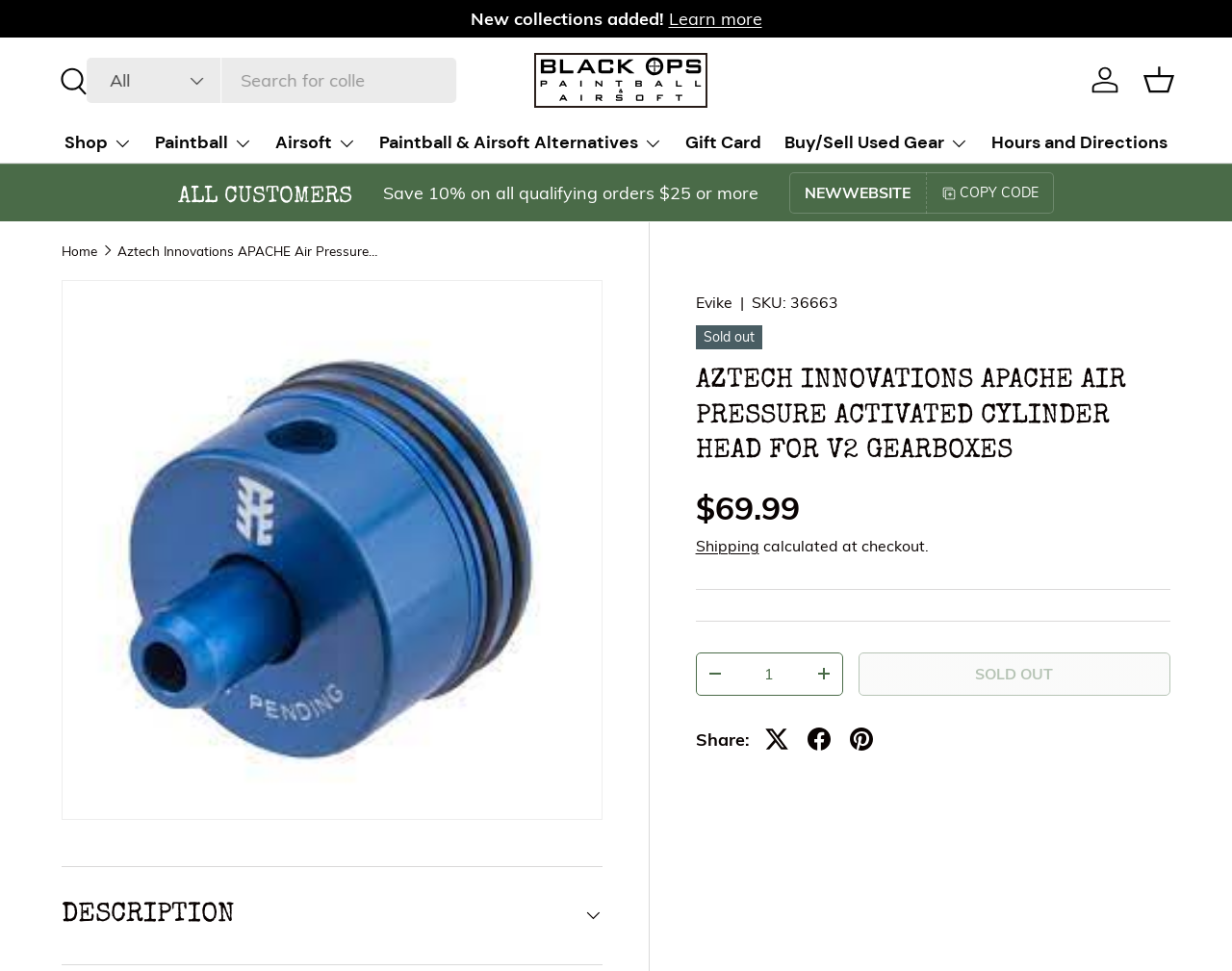Provide a one-word or short-phrase answer to the question:
What is the minimum quantity that can be ordered?

1